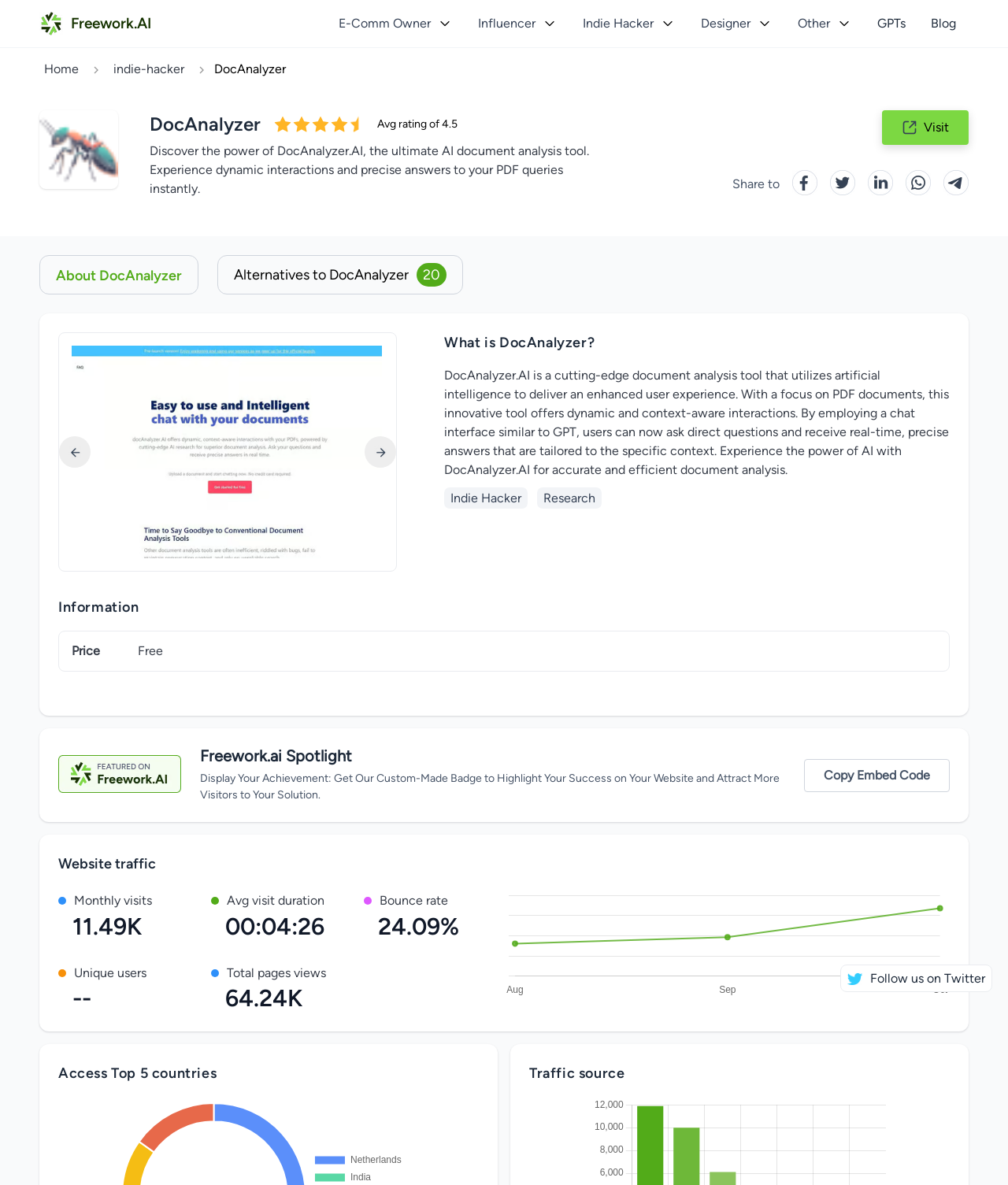Please identify the bounding box coordinates of the area that needs to be clicked to follow this instruction: "Click the 'Home' link".

[0.039, 0.05, 0.083, 0.066]